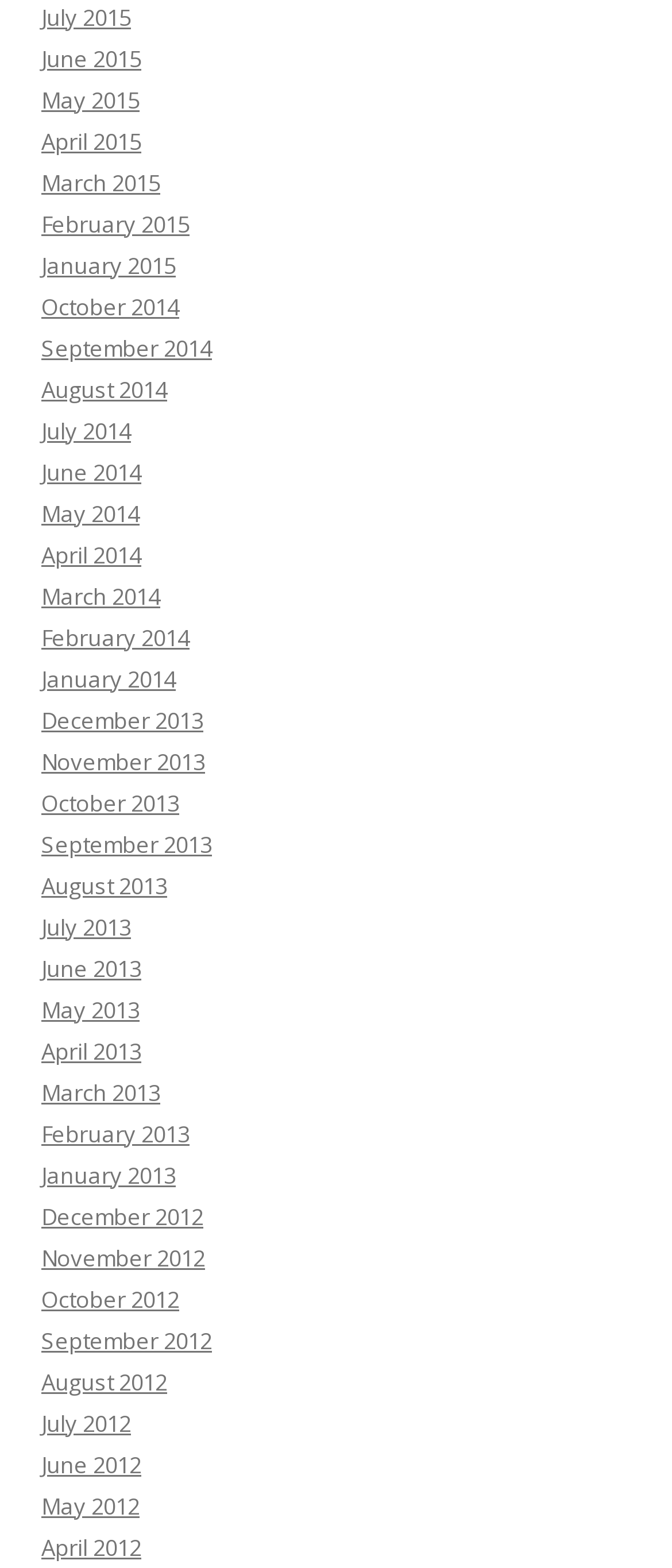Are there any links for years before 2012?
Provide a fully detailed and comprehensive answer to the question.

I examined the links on the webpage and did not find any links that correspond to years before 2012, indicating that there are no links for years before 2012.